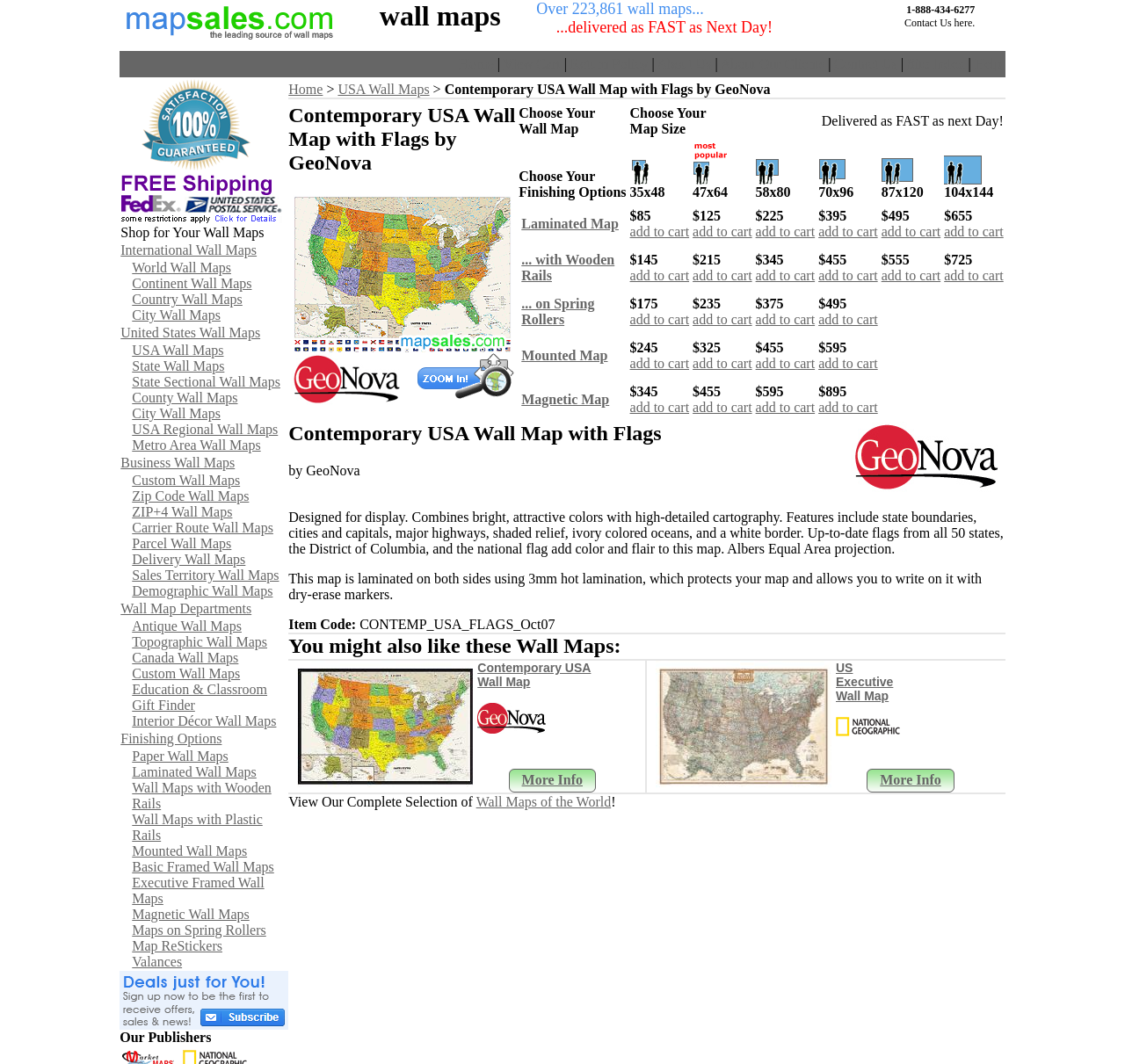What is the contact number of the website?
Answer the question with a detailed and thorough explanation.

The contact number of the website can be found in the top-right corner of the webpage, where it says '1-888-434-6277 Contact Us here'.